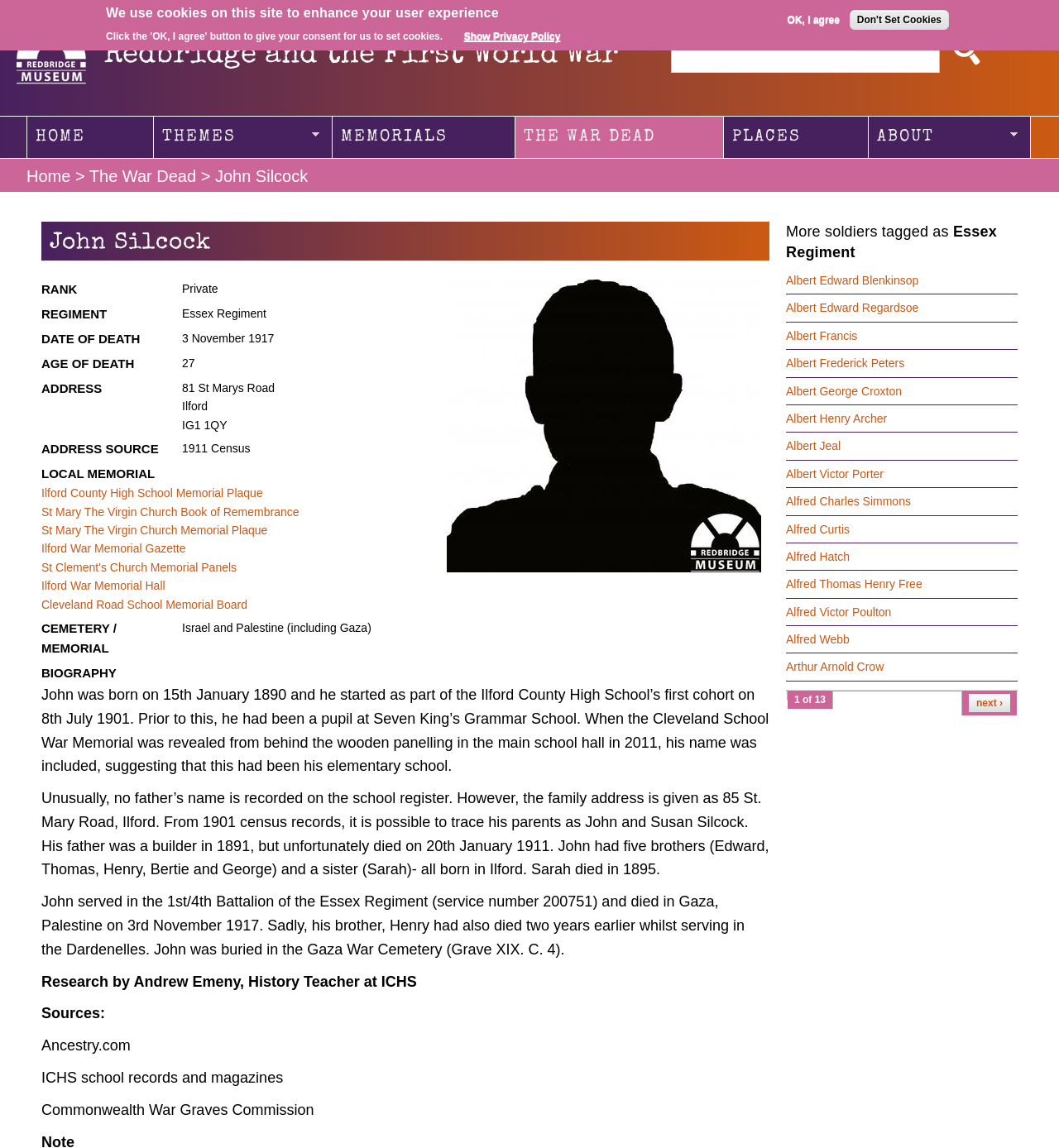Predict the bounding box coordinates for the UI element described as: "Ilford War Memorial Gazette". The coordinates should be four float numbers between 0 and 1, presented as [left, top, right, bottom].

[0.039, 0.472, 0.175, 0.484]